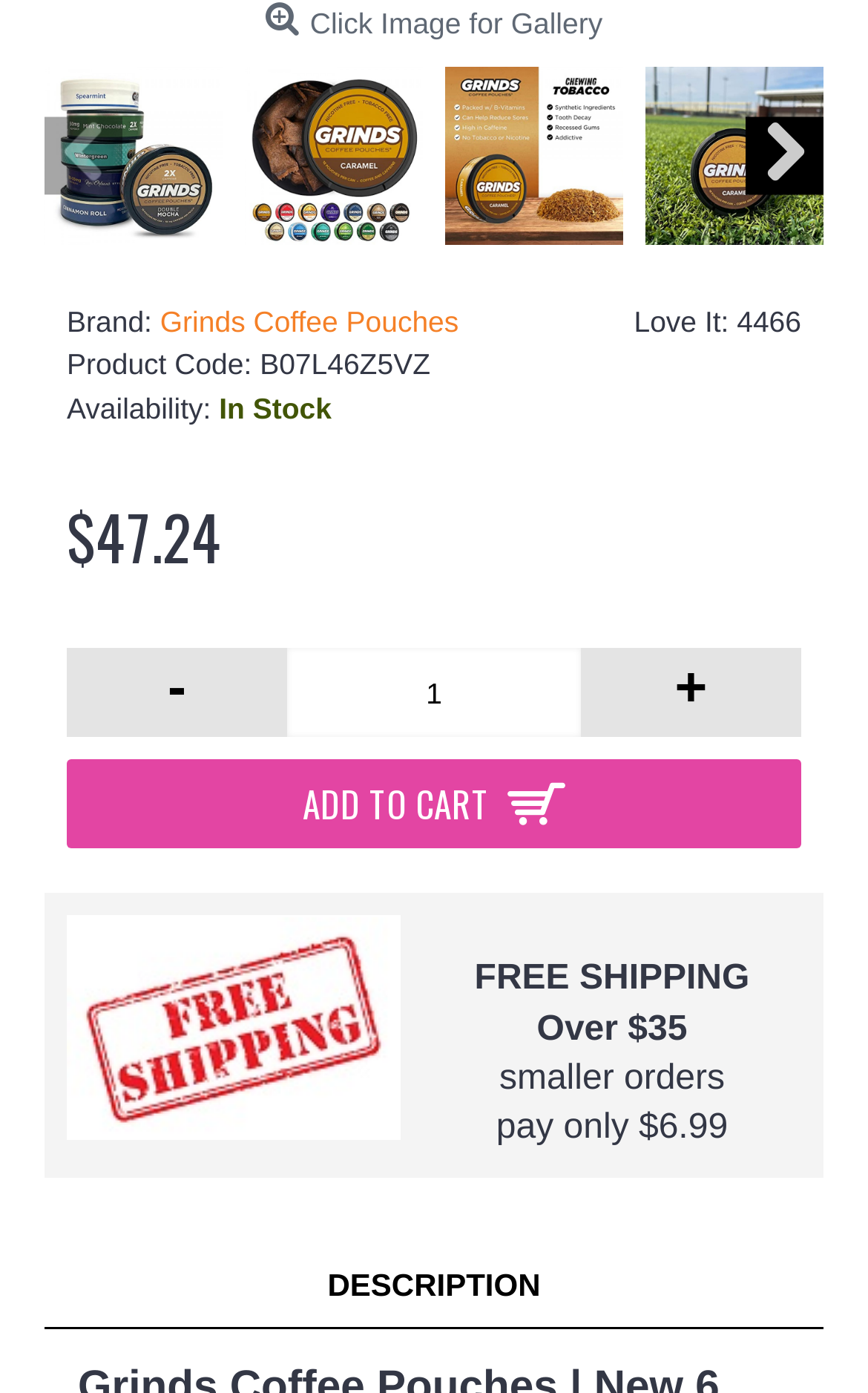Provide the bounding box coordinates for the area that should be clicked to complete the instruction: "Increase quantity".

[0.669, 0.465, 0.923, 0.529]